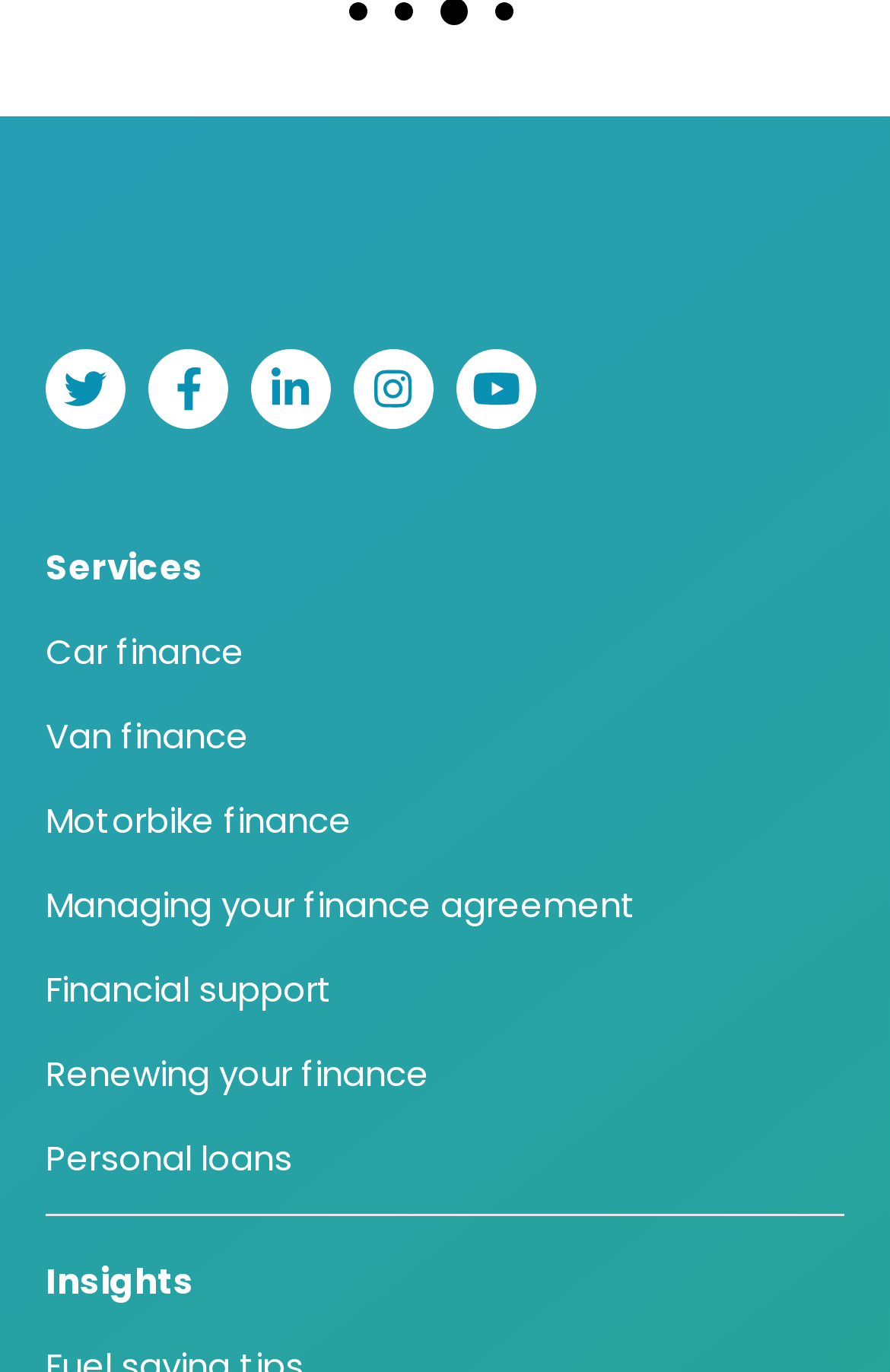Indicate the bounding box coordinates of the element that must be clicked to execute the instruction: "View services". The coordinates should be given as four float numbers between 0 and 1, i.e., [left, top, right, bottom].

[0.051, 0.392, 0.949, 0.434]